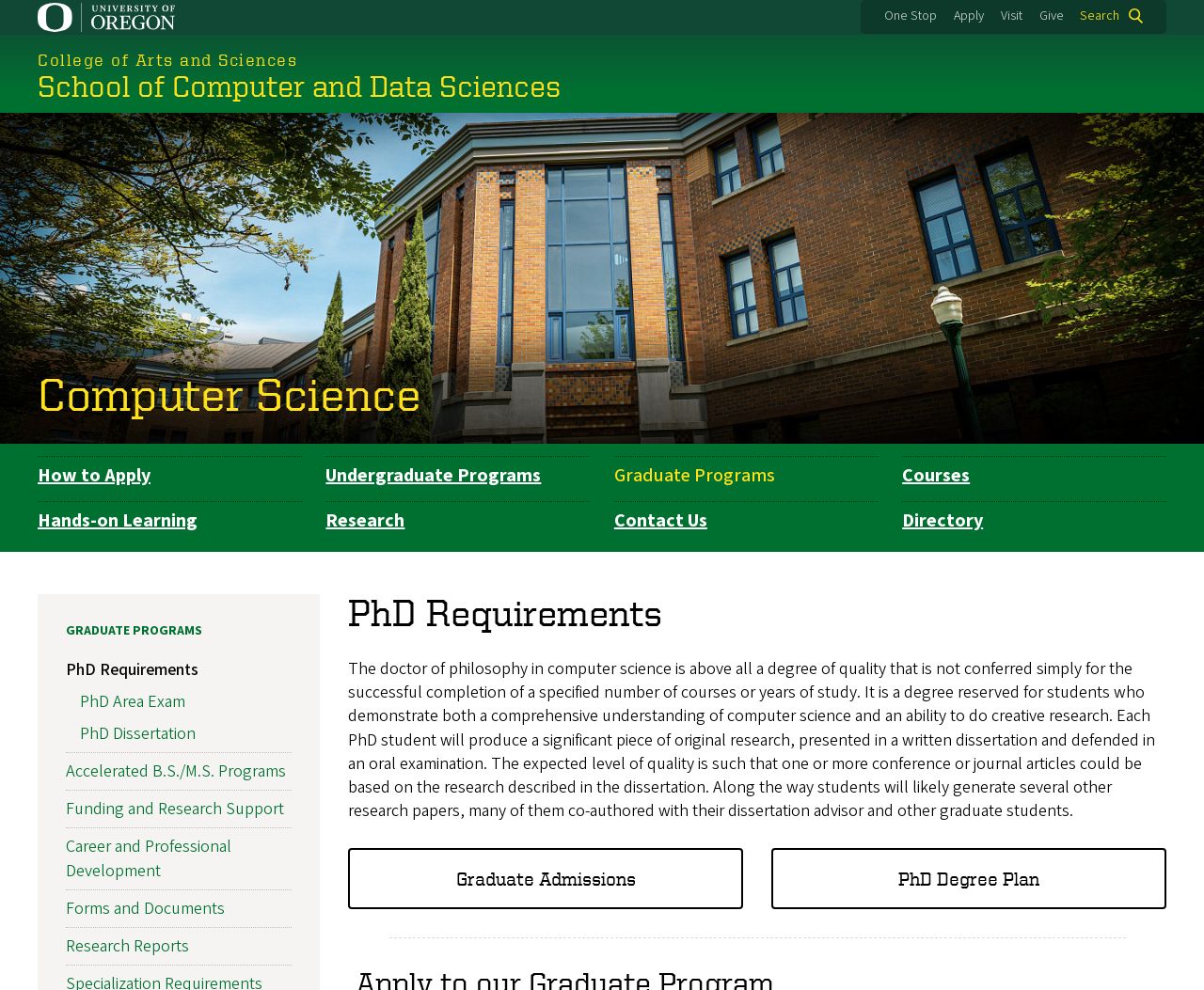What is the navigation section below the hero image?
Refer to the screenshot and deliver a thorough answer to the question presented.

The navigation section below the hero image is labeled as 'Department Navigation' and contains links to various department-related pages, such as 'How to Apply', 'Undergraduate Programs', and 'Research'.